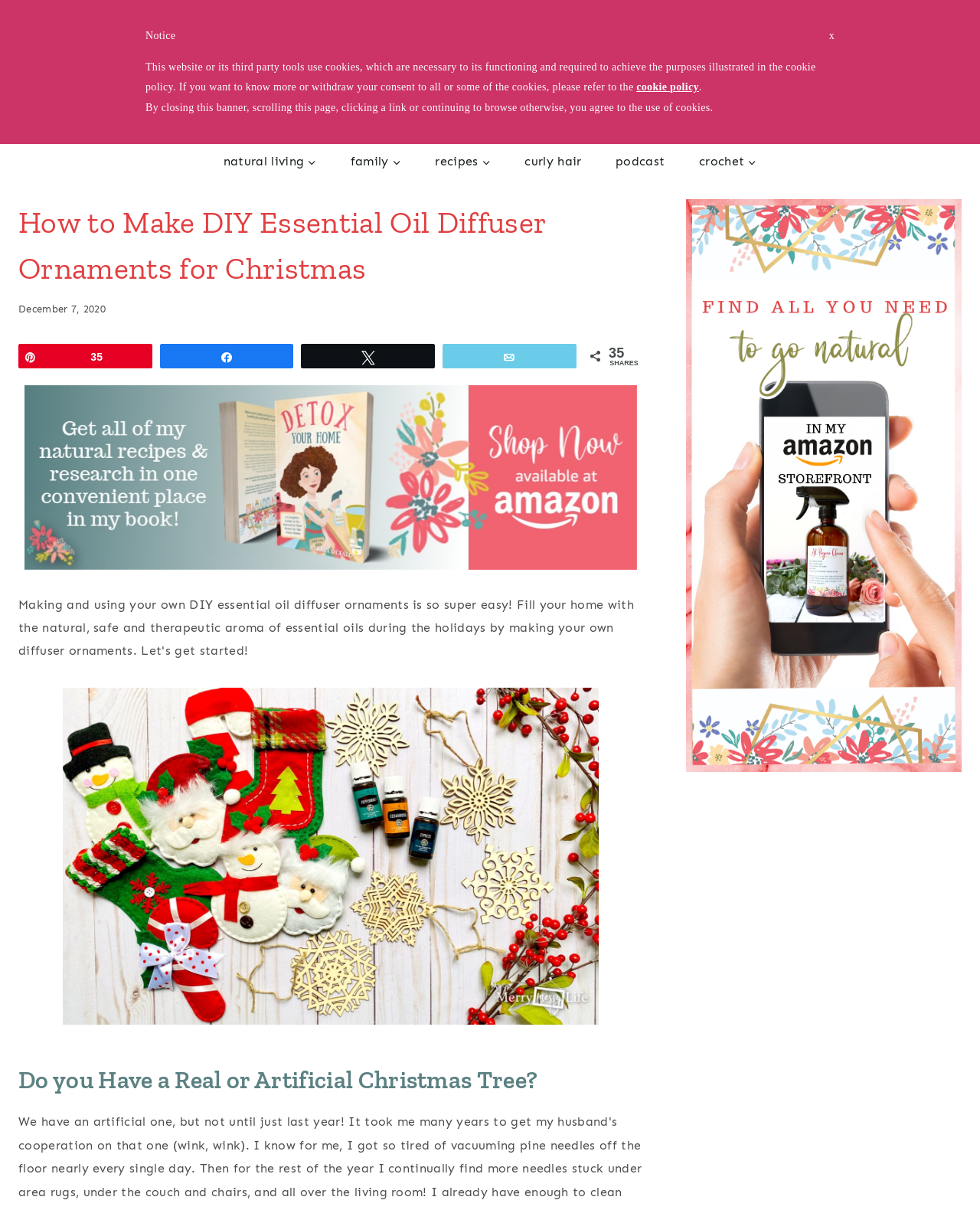Provide a short answer to the following question with just one word or phrase: What is the date of the article?

December 7, 2020